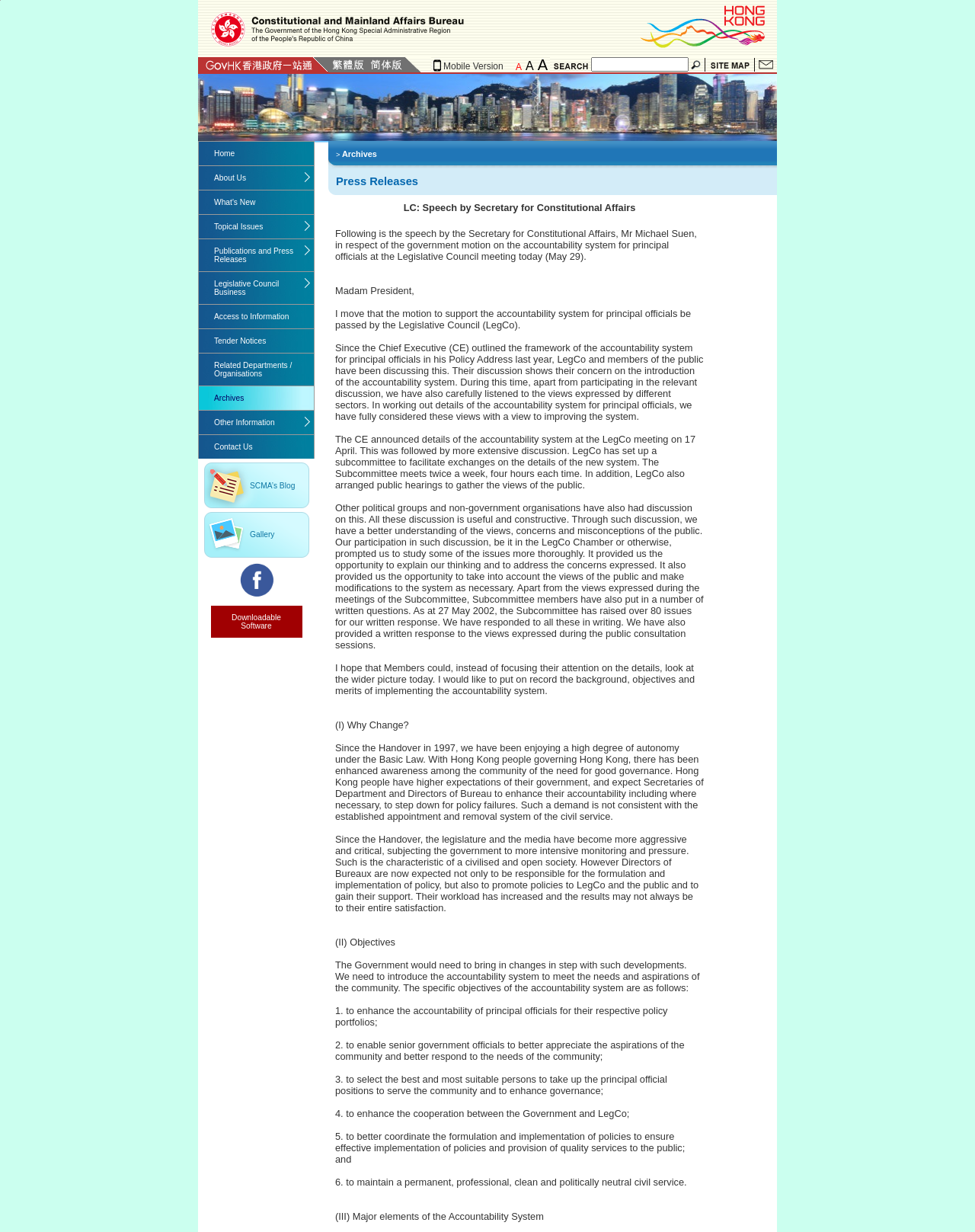Please pinpoint the bounding box coordinates for the region I should click to adhere to this instruction: "Search for something".

[0.606, 0.046, 0.706, 0.058]